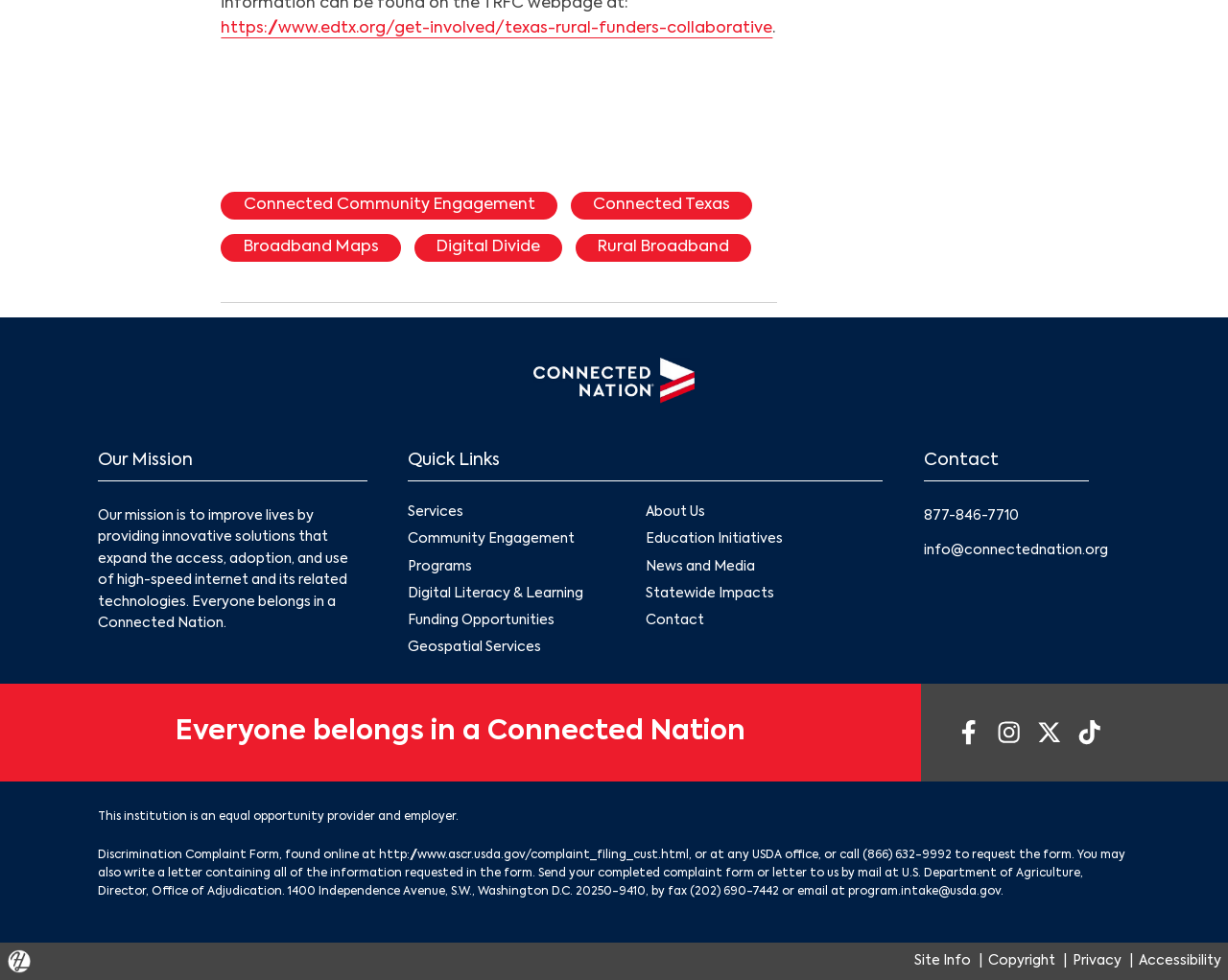What are the quick links provided on the webpage?
Please give a detailed and elaborate explanation in response to the question.

The quick links provided on the webpage are Services, Community Engagement, Programs, Digital Literacy & Learning, Funding Opportunities, Geospatial Services, About Us, Education Initiatives, News and Media, Statewide Impacts, and Contact, as listed under the 'Quick Links' heading.